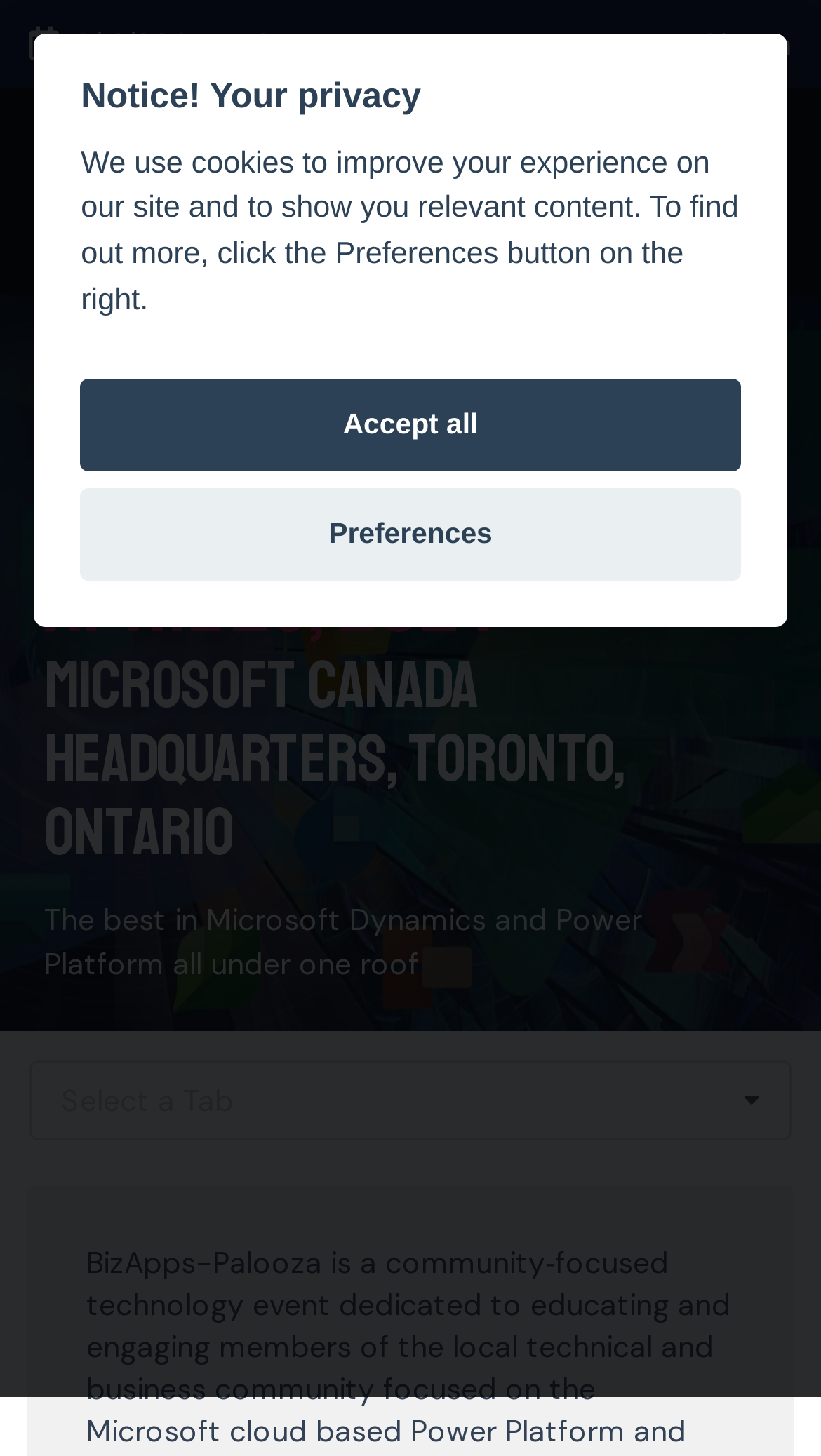What is the purpose of the listbox?
Based on the image, answer the question with a single word or brief phrase.

Select a Tab